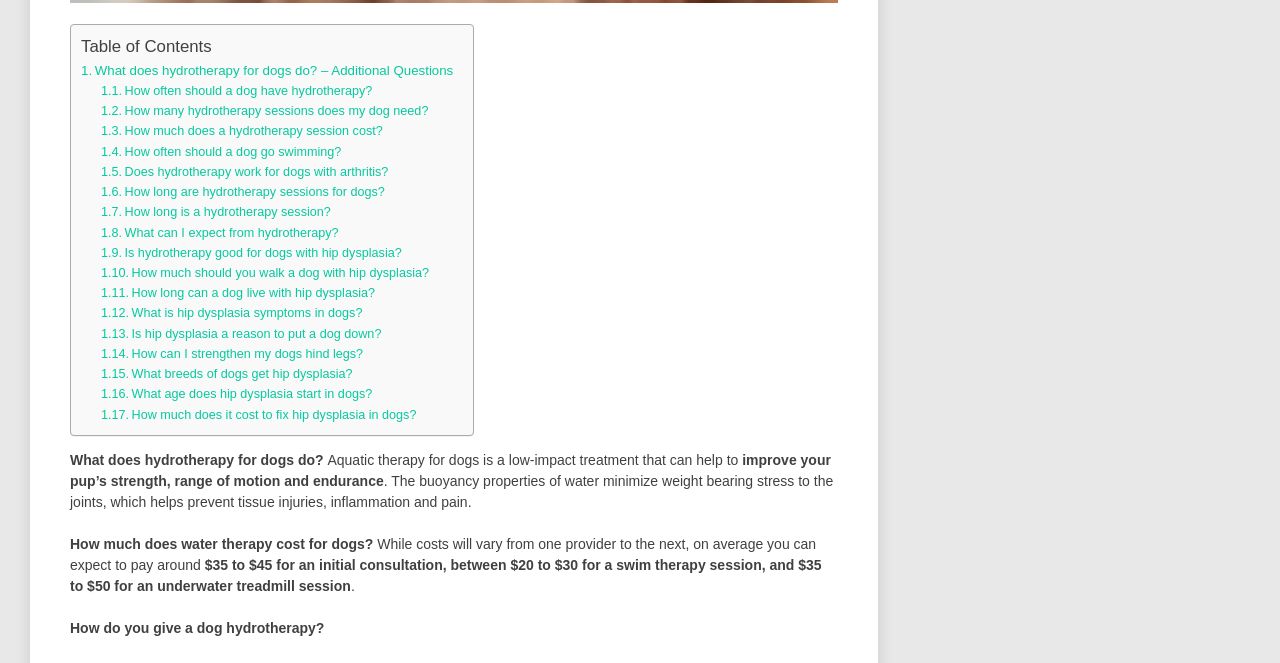Show the bounding box coordinates of the region that should be clicked to follow the instruction: "Click on 'How much does a hydrotherapy session cost?'."

[0.097, 0.188, 0.299, 0.209]